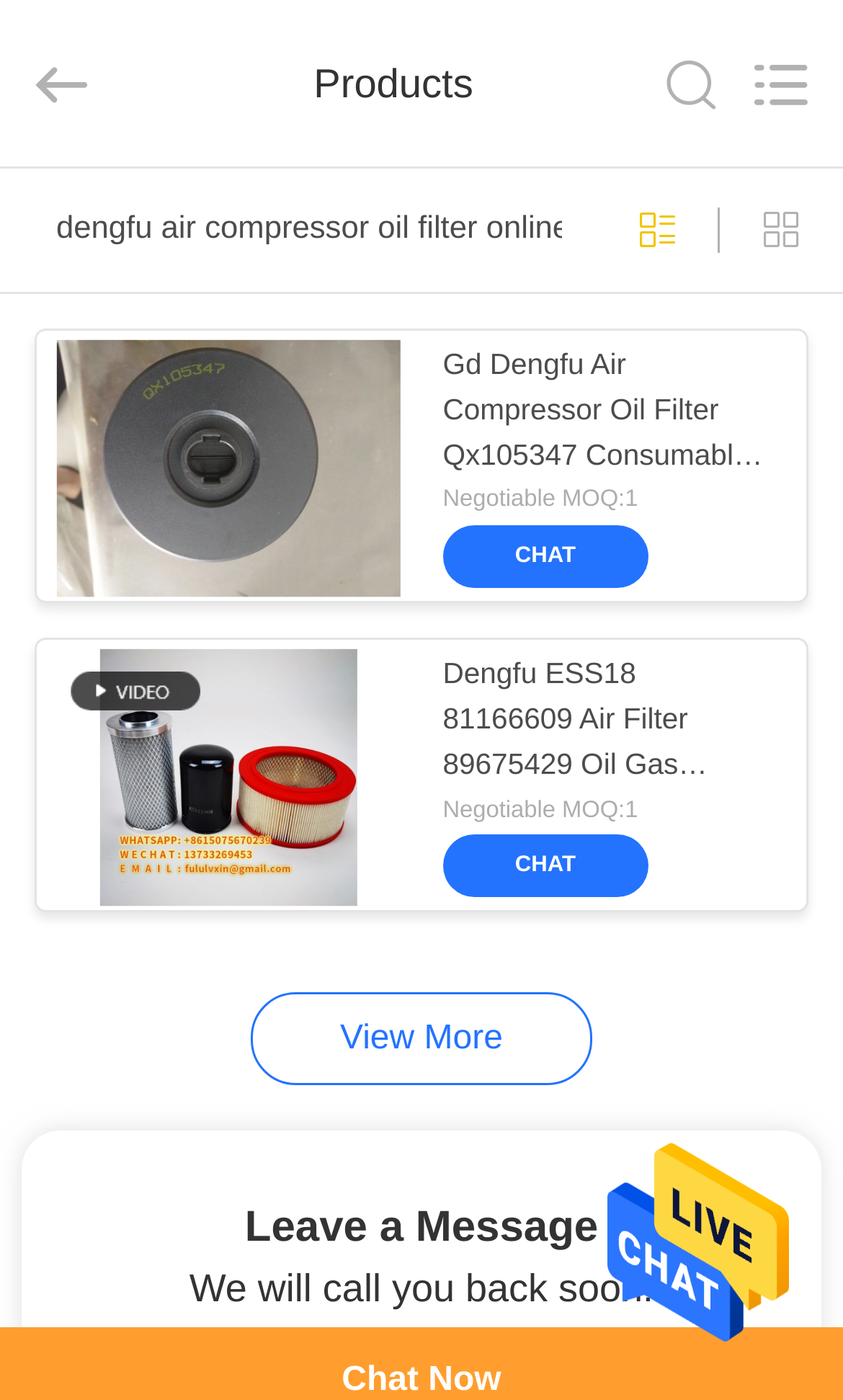What is the minimum order quantity for products?
Please provide a detailed and comprehensive answer to the question.

I noticed that each product has a 'Negotiable MOQ:1' label, which indicates that the minimum order quantity is 1 unit.